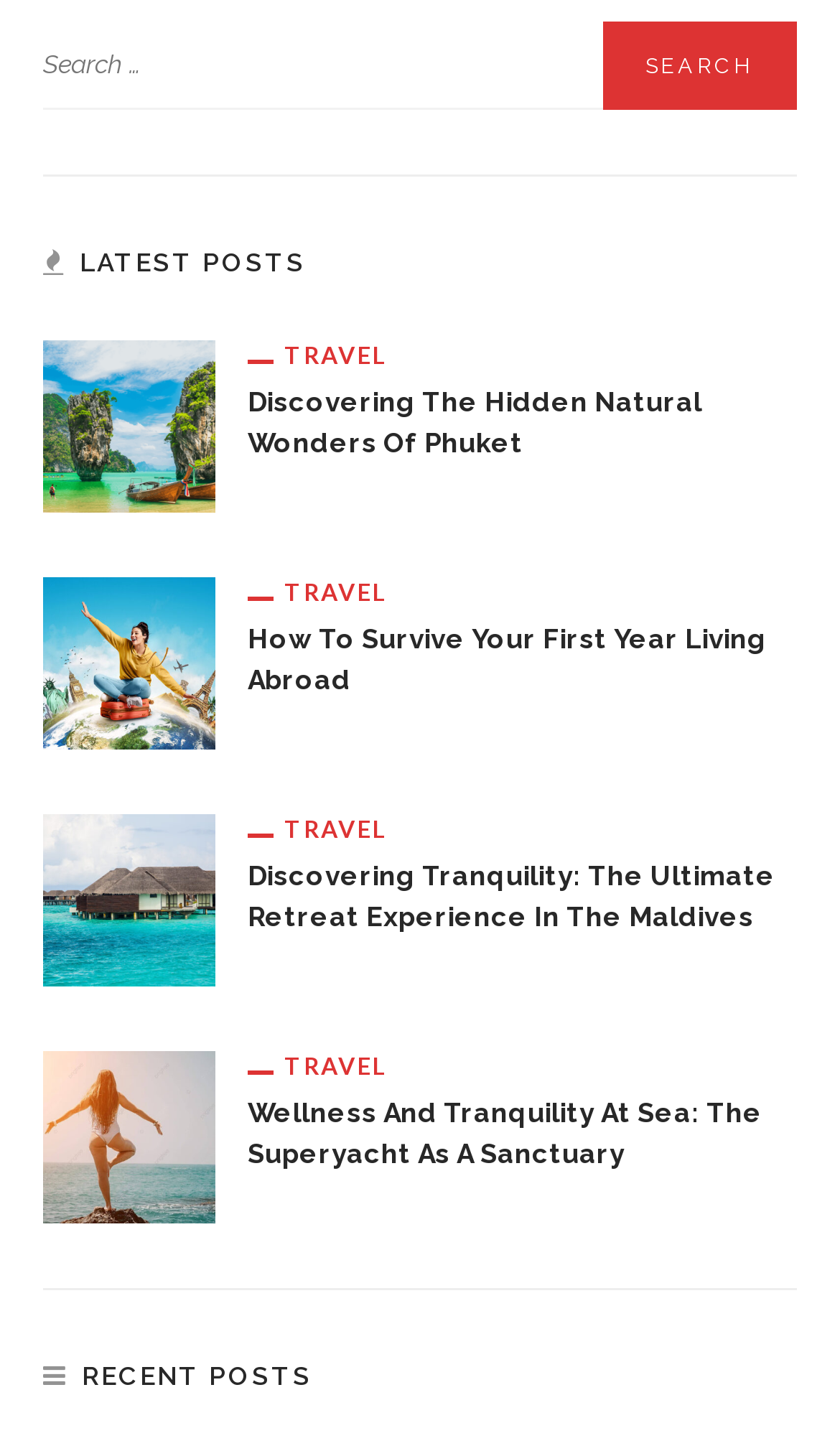Please answer the following question using a single word or phrase: 
How many posts are listed on the page?

5